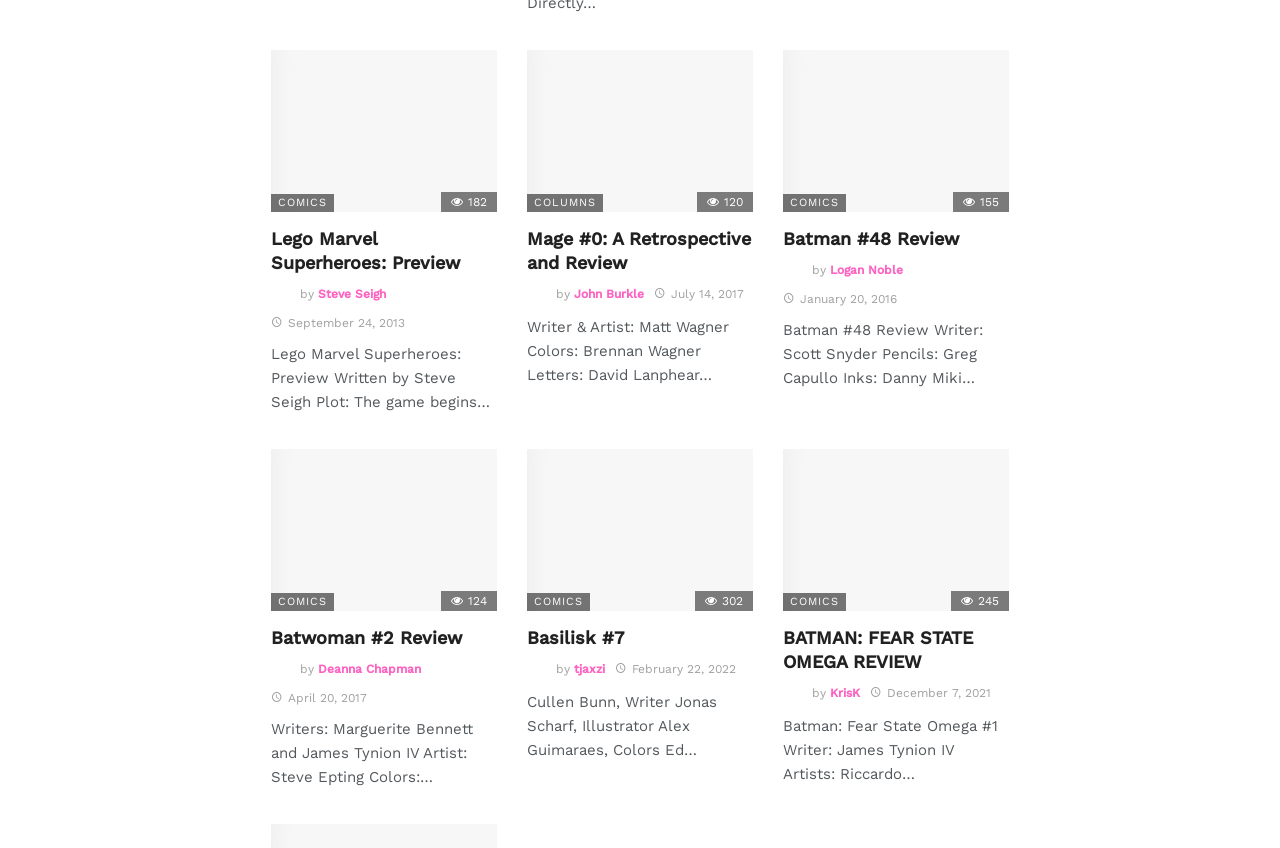Determine the bounding box coordinates of the element's region needed to click to follow the instruction: "View Batwoman #2 Review". Provide these coordinates as four float numbers between 0 and 1, formatted as [left, top, right, bottom].

[0.212, 0.529, 0.388, 0.72]